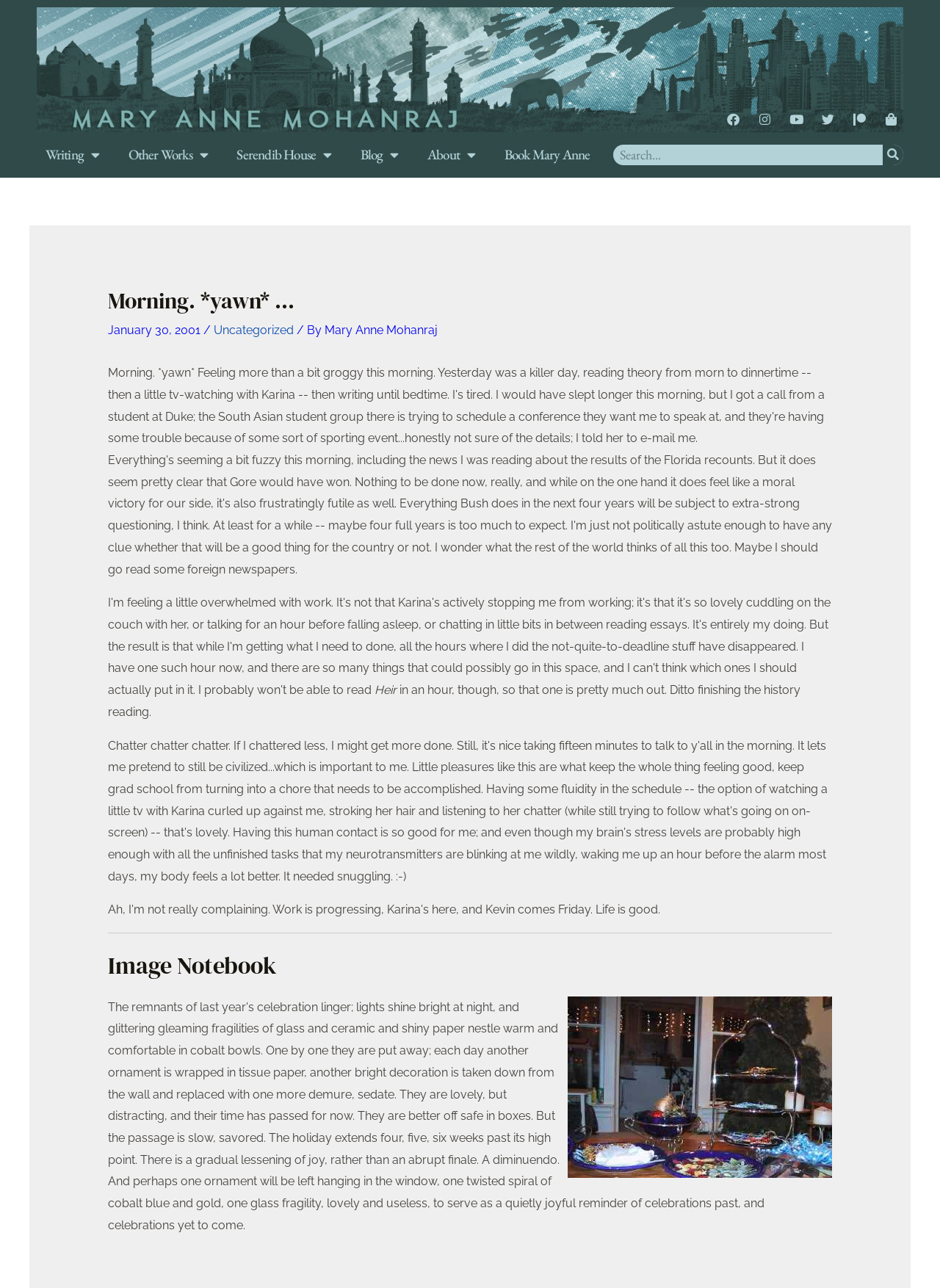Please identify the bounding box coordinates of the element's region that I should click in order to complete the following instruction: "Go to Mary Anne's homepage". The bounding box coordinates consist of four float numbers between 0 and 1, i.e., [left, top, right, bottom].

[0.345, 0.251, 0.465, 0.262]